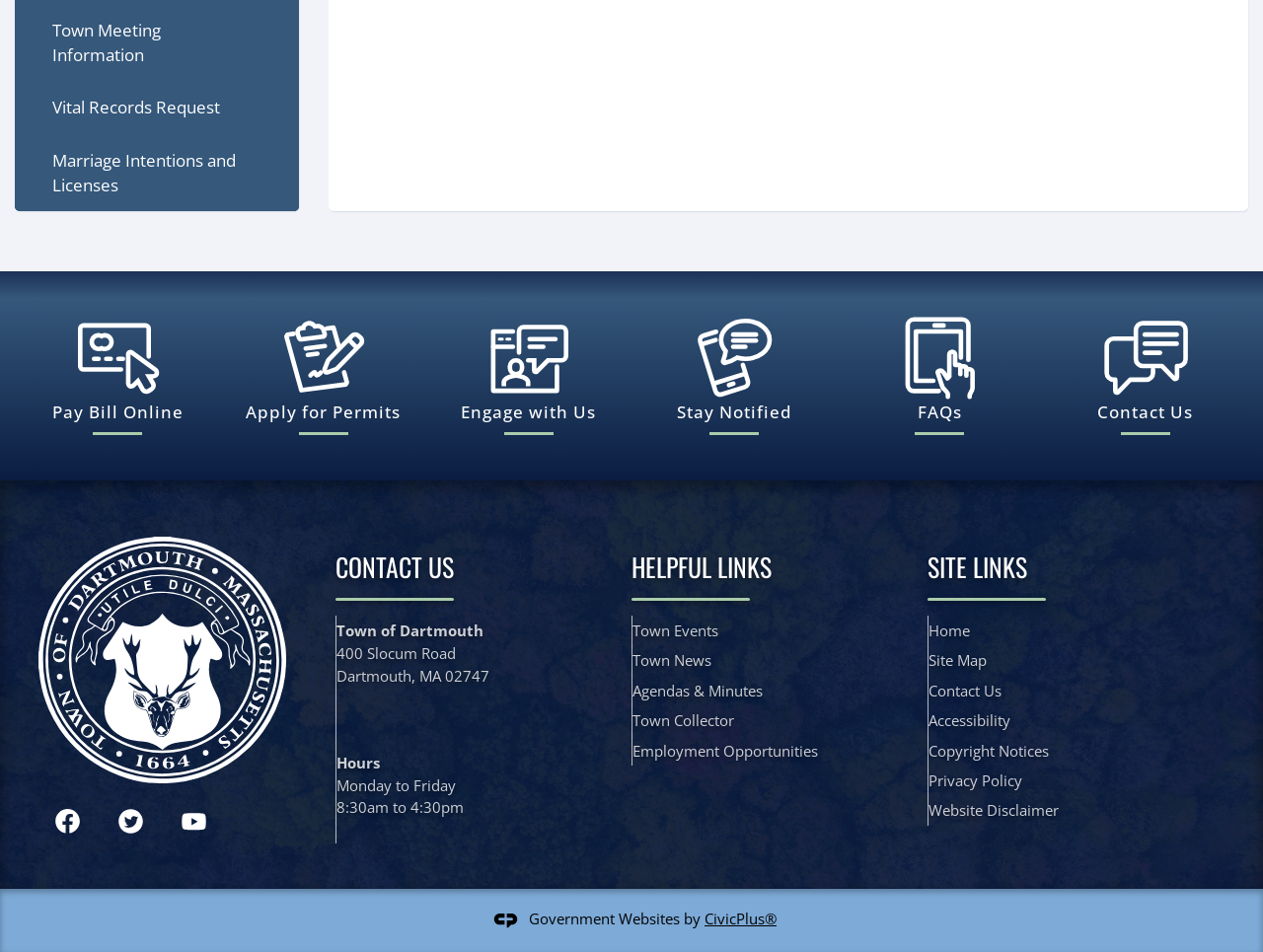Please identify the bounding box coordinates of the clickable area that will allow you to execute the instruction: "Contact us".

[0.825, 0.314, 0.988, 0.475]